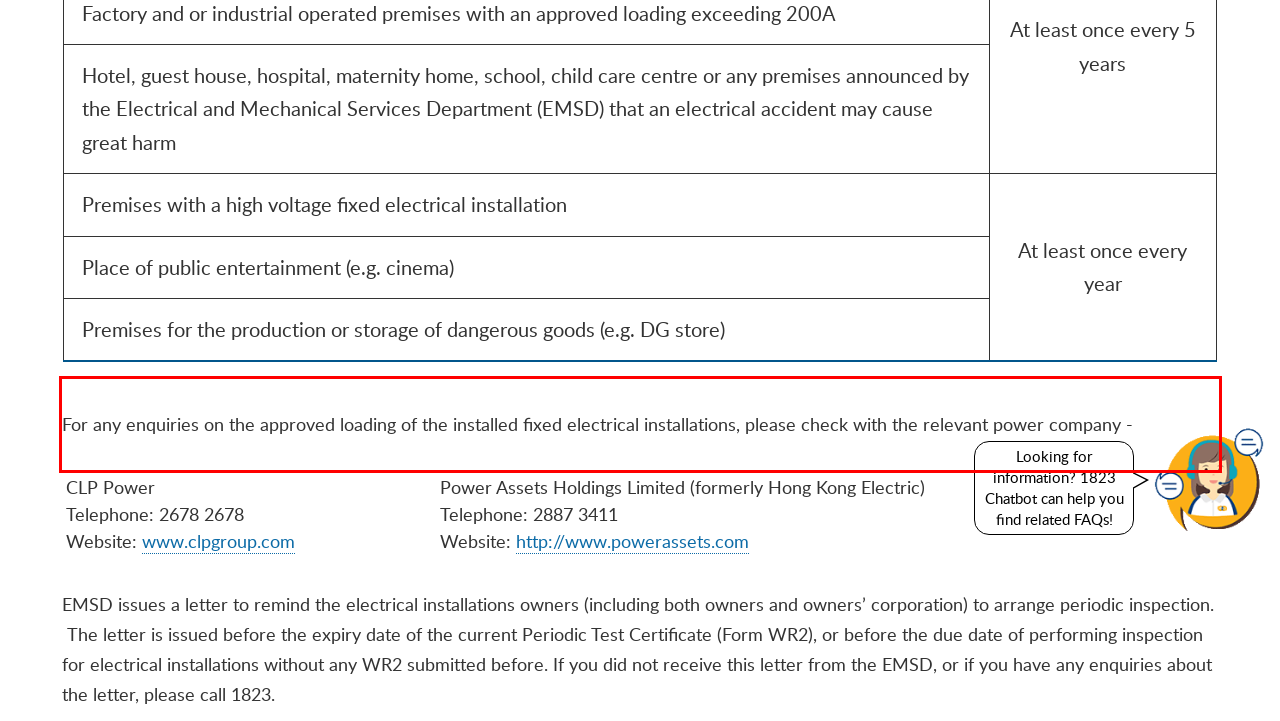Using the provided webpage screenshot, identify and read the text within the red rectangle bounding box.

For any enquiries on the approved loading of the installed fixed electrical installations, please check with the relevant power company -